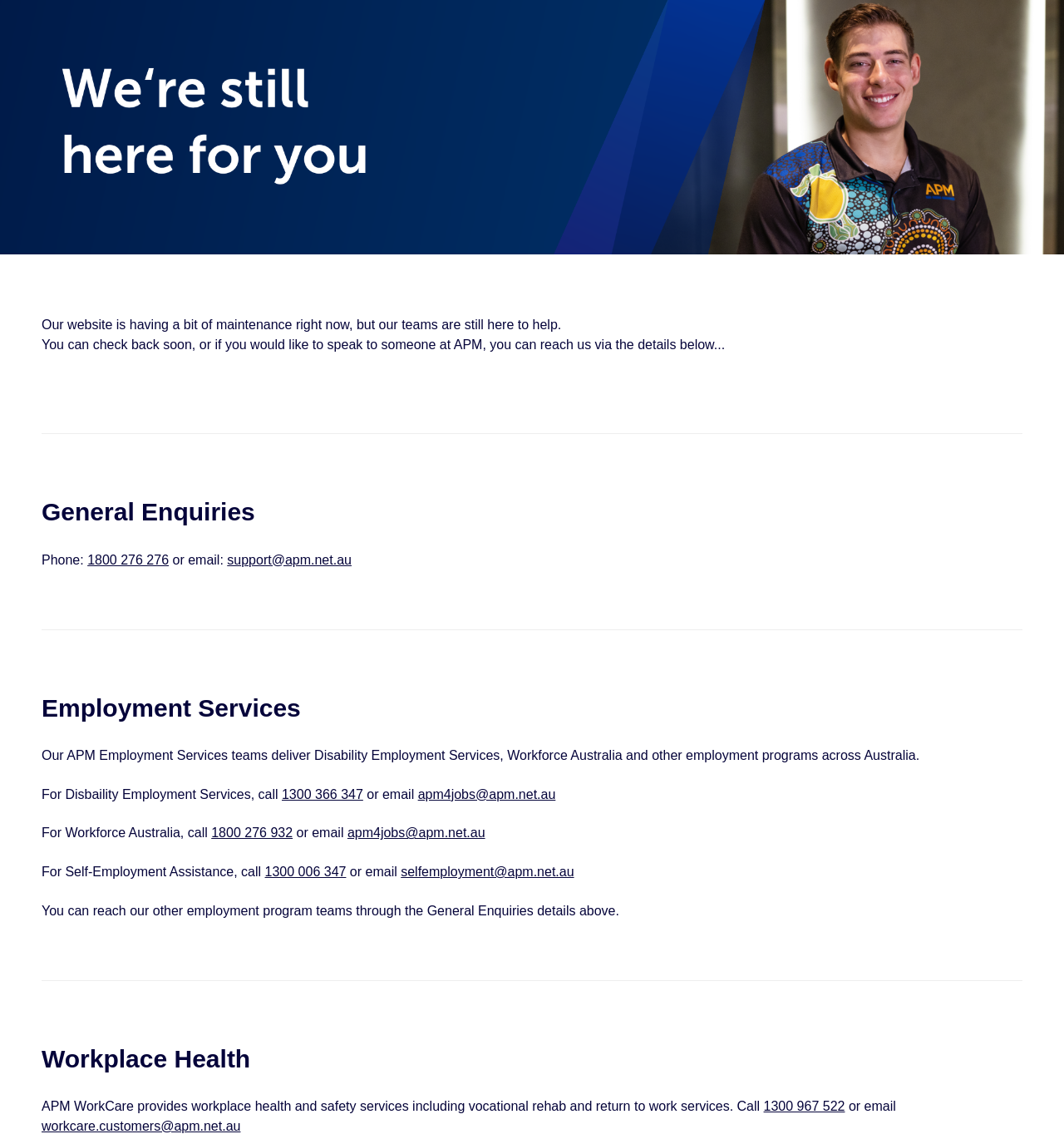Please determine the bounding box coordinates for the UI element described as: "1300 006 347".

[0.249, 0.763, 0.325, 0.775]